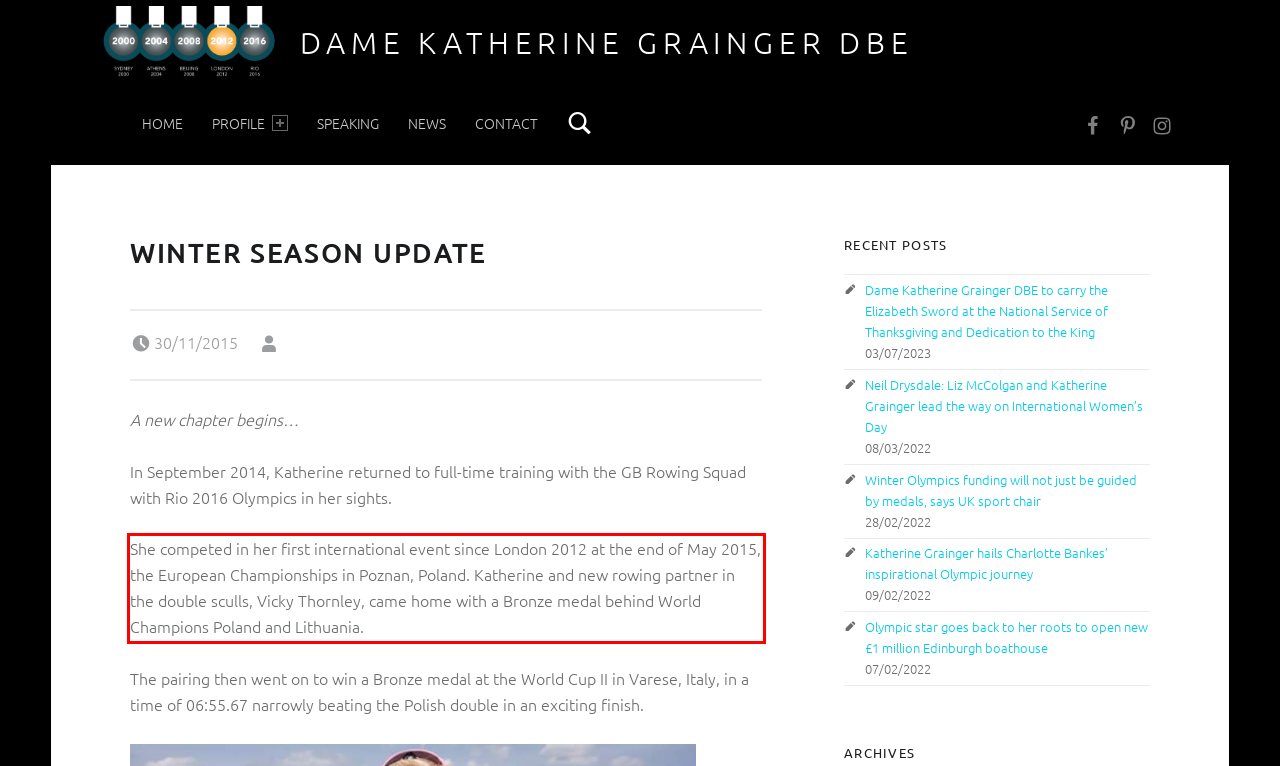Please take the screenshot of the webpage, find the red bounding box, and generate the text content that is within this red bounding box.

She competed in her first international event since London 2012 at the end of May 2015, the European Championships in Poznan, Poland. Katherine and new rowing partner in the double sculls, Vicky Thornley, came home with a Bronze medal behind World Champions Poland and Lithuania.